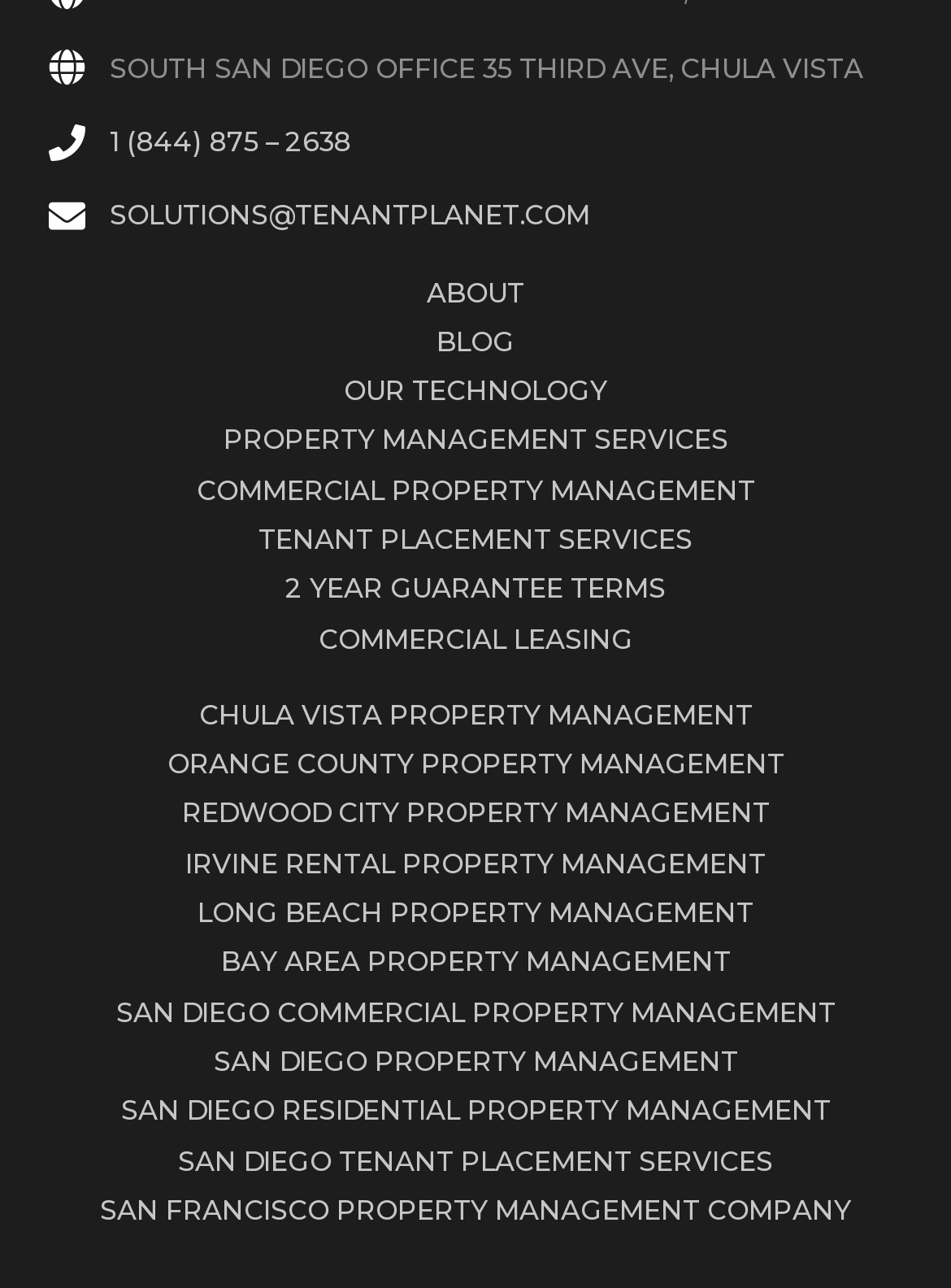Please answer the following question using a single word or phrase: 
What is the phone number of the office?

1 (844) 875 – 2638